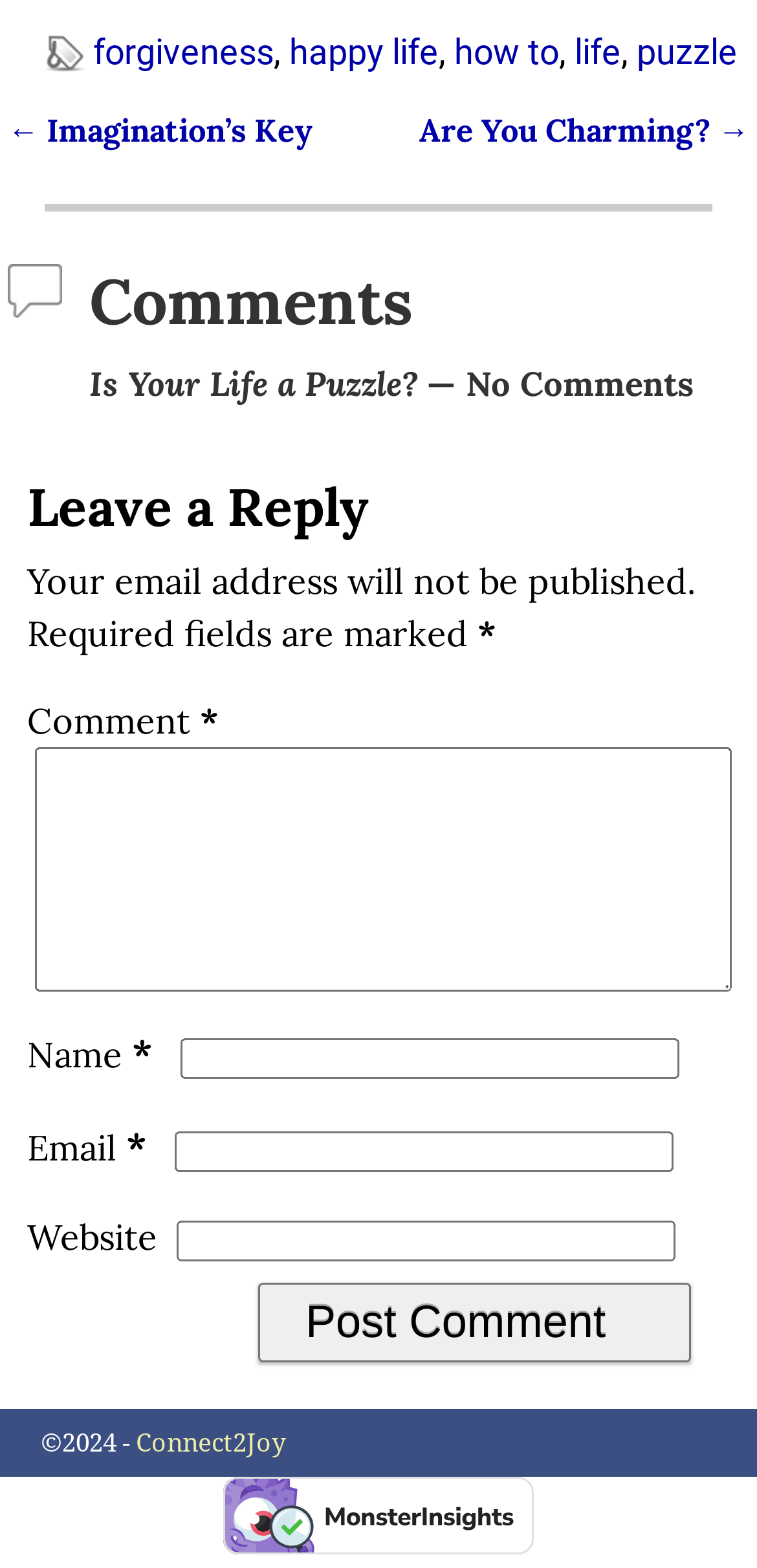Please find the bounding box coordinates of the section that needs to be clicked to achieve this instruction: "visit the 'Connect2Joy' website".

[0.179, 0.91, 0.377, 0.929]